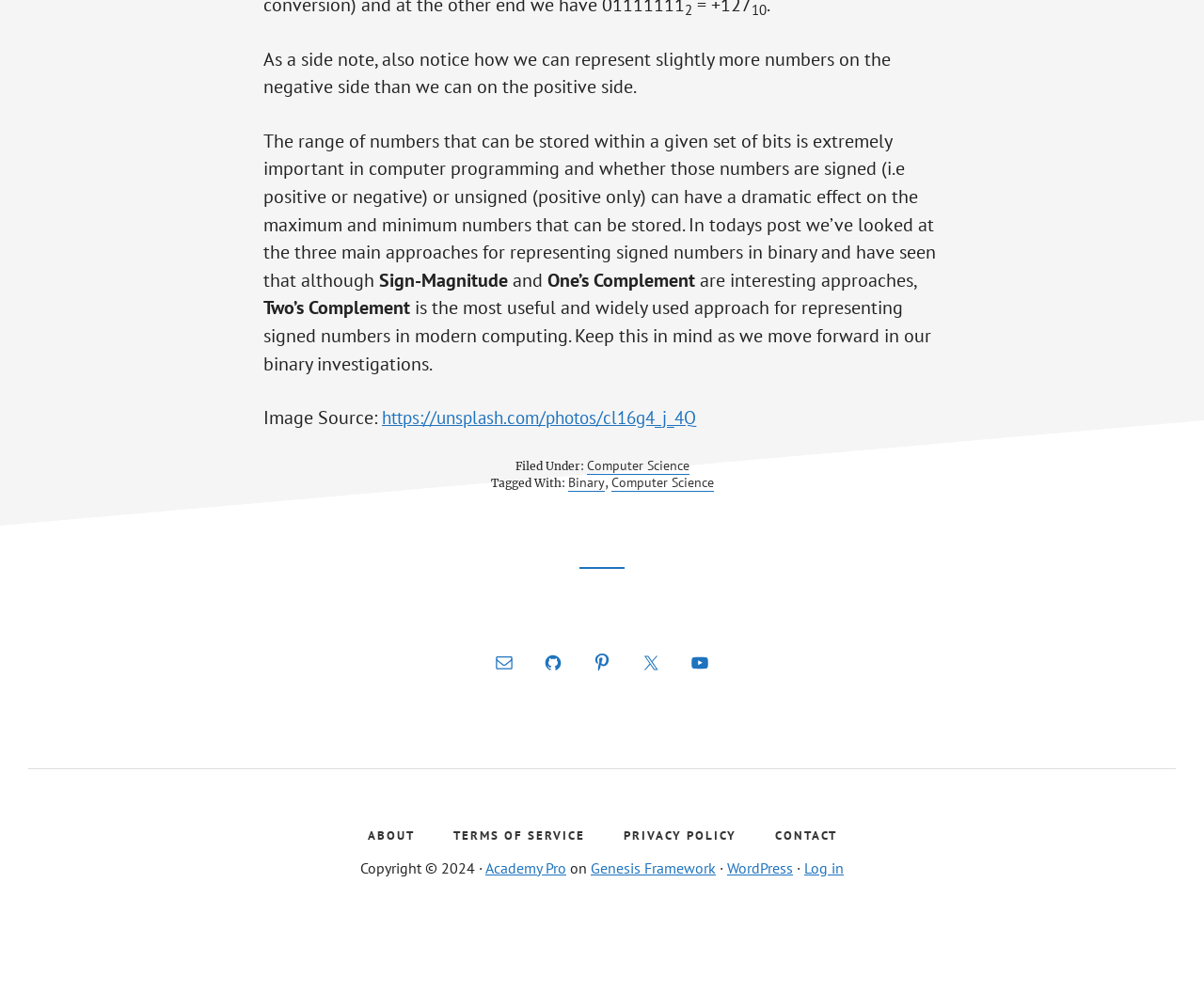Based on the element description Terms of Service, identify the bounding box of the UI element in the given webpage screenshot. The coordinates should be in the format (top-left x, top-left y, bottom-right x, bottom-right y) and must be between 0 and 1.

[0.362, 0.893, 0.5, 0.909]